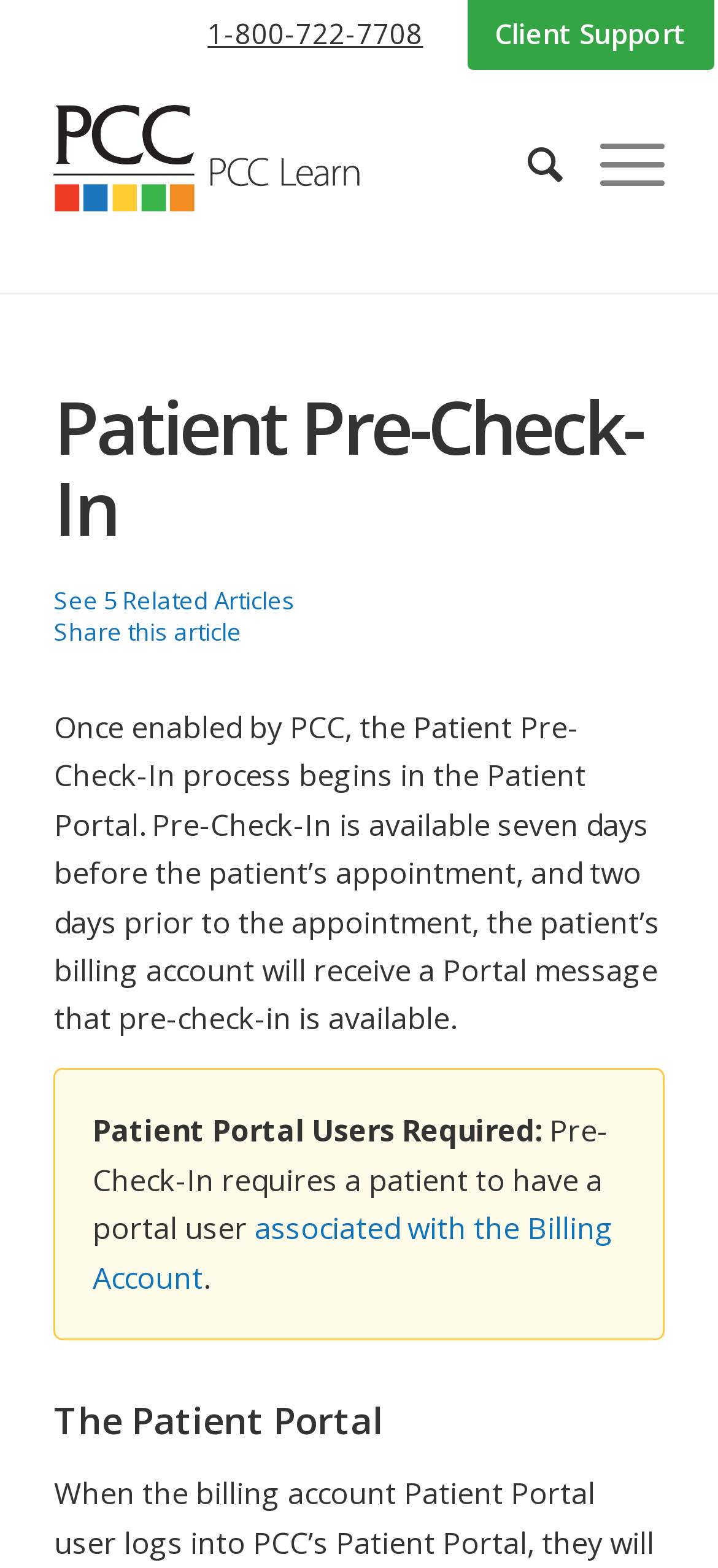Please provide a comprehensive answer to the question below using the information from the image: What is required for Pre-Check-In?

I found this information in the section of the page that explains the requirements for Pre-Check-In, which states that a patient must have a portal user.